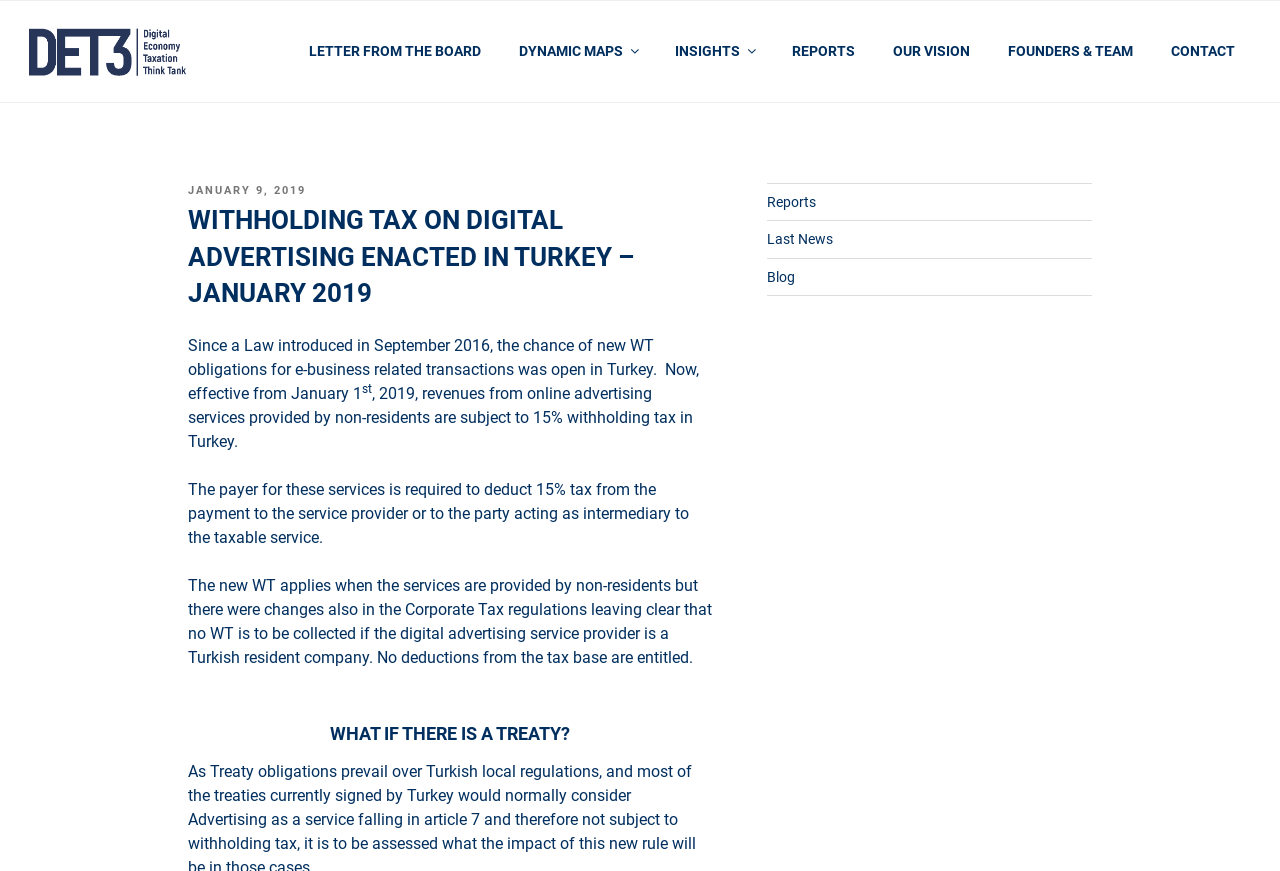Bounding box coordinates must be specified in the format (top-left x, top-left y, bottom-right x, bottom-right y). All values should be floating point numbers between 0 and 1. What are the bounding box coordinates of the UI element described as: Letter from the Board

[0.227, 0.03, 0.389, 0.087]